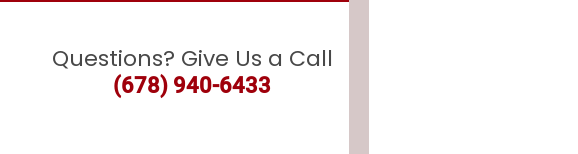Please provide a short answer using a single word or phrase for the question:
What is the purpose of the contact prompt?

To encourage visitors to reach out with questions